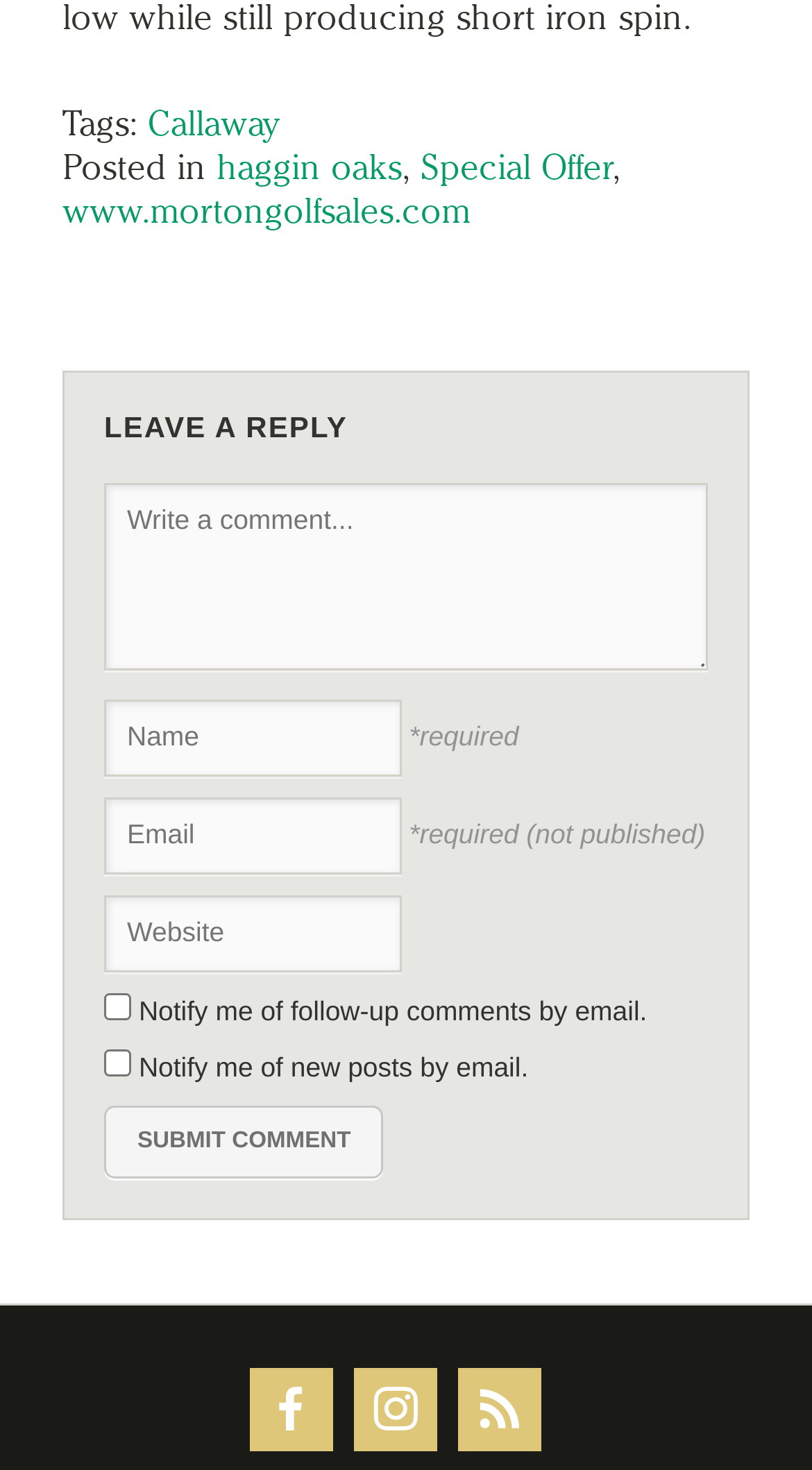Reply to the question with a brief word or phrase: What is the purpose of the 'Submit Comment' button?

To submit a comment